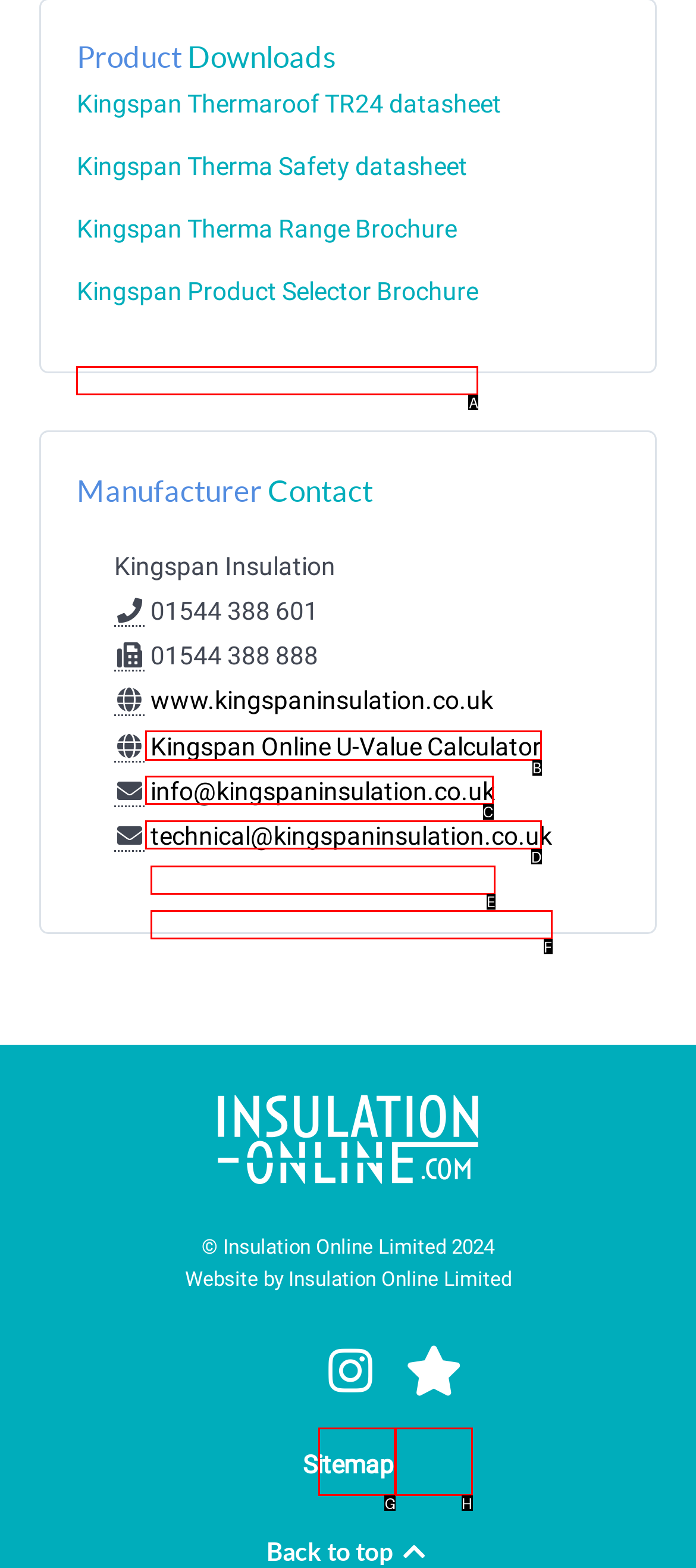Given the instruction: Open U-Value Calculator, which HTML element should you click on?
Answer with the letter that corresponds to the correct option from the choices available.

B